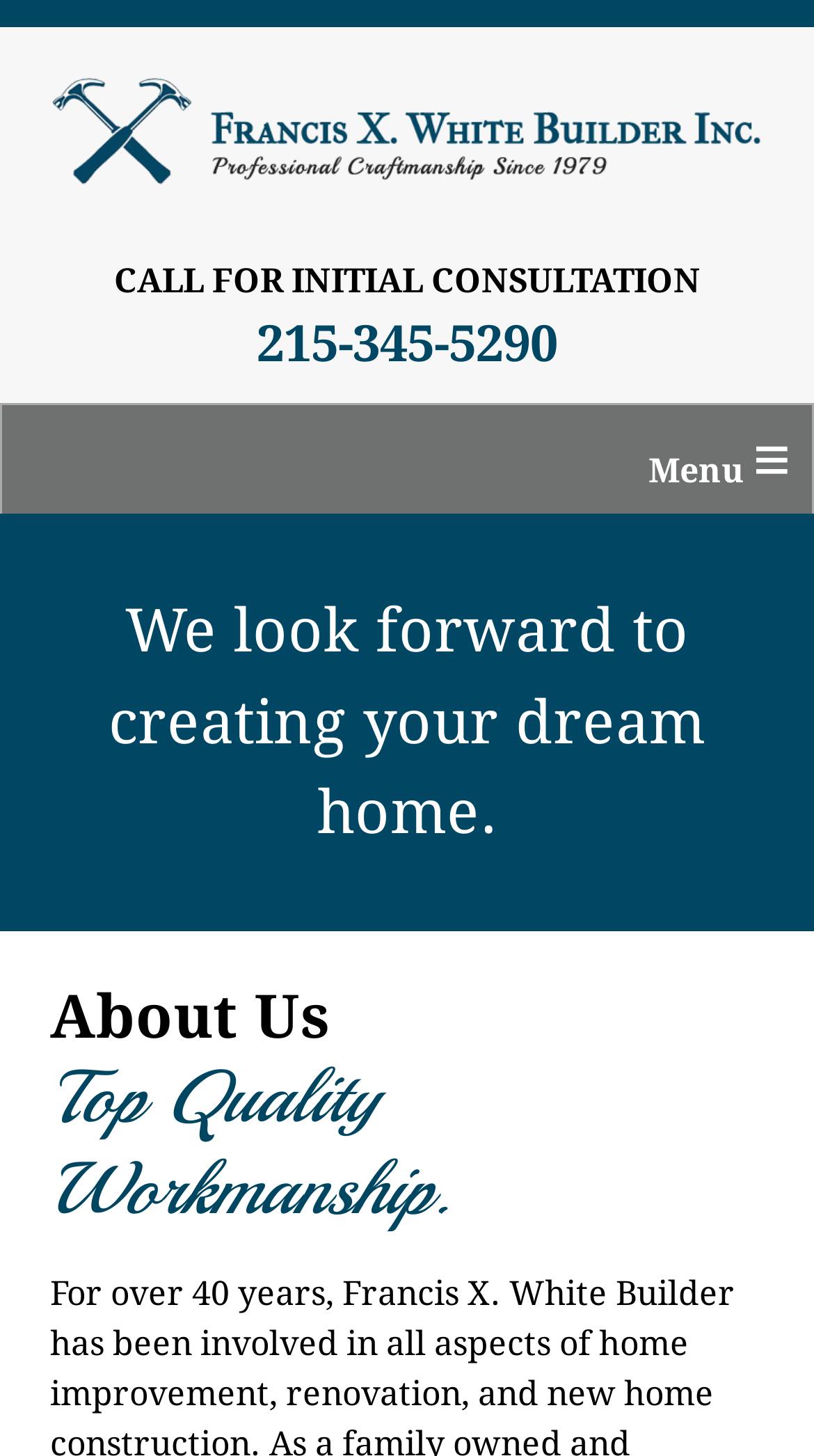What is the purpose of the 'CALL FOR INITIAL CONSULTATION' text?
Answer the question with a thorough and detailed explanation.

I inferred this by looking at the prominent location of the text at the top of the page, and the fact that it is followed by a phone number, which suggests that the company wants visitors to take the next step and contact them.